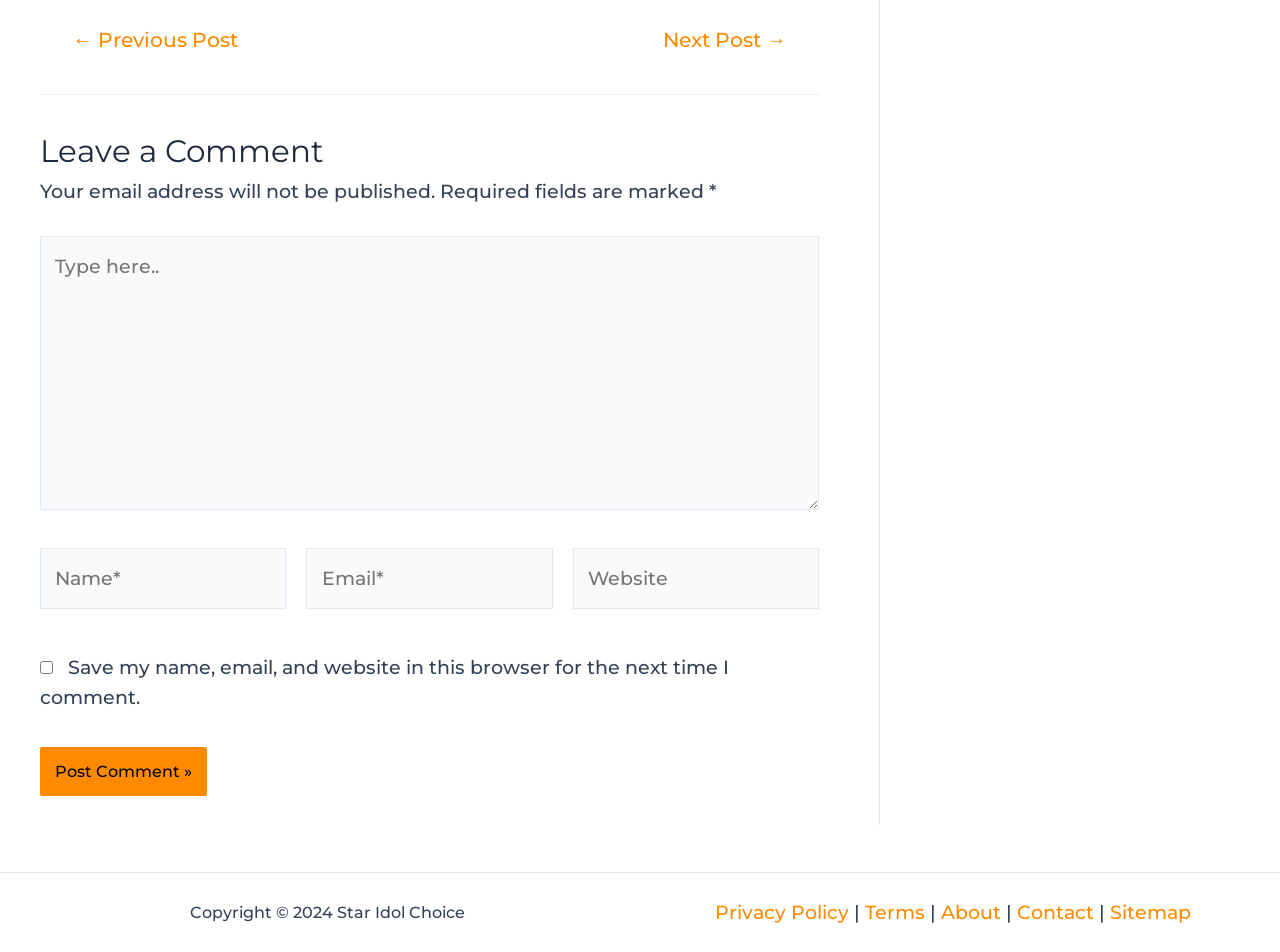Determine the coordinates of the bounding box for the clickable area needed to execute this instruction: "Visit the privacy policy page".

[0.558, 0.946, 0.663, 0.97]